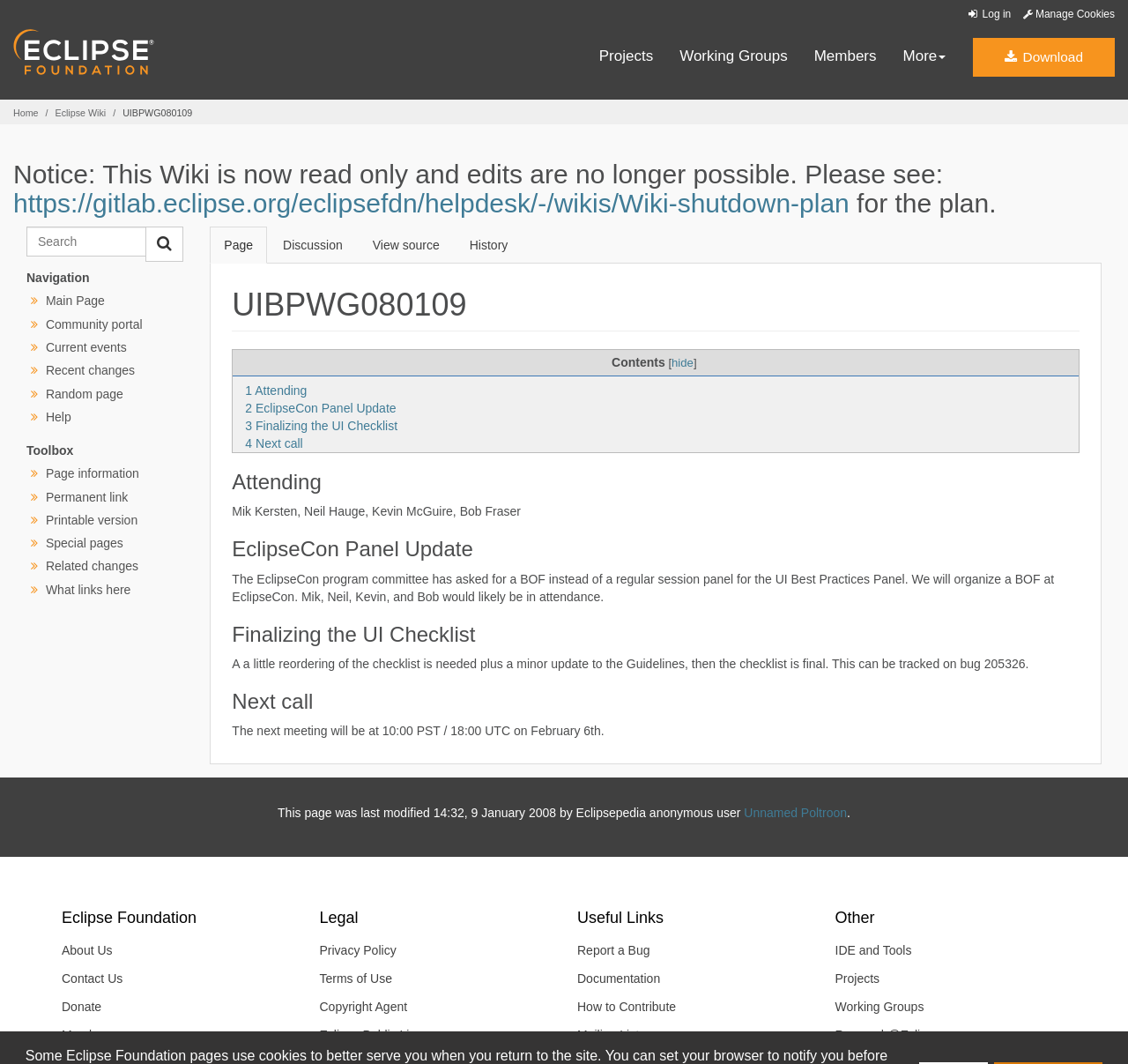Find the bounding box coordinates for the HTML element described in this sentence: "3 Finalizing the UI Checklist". Provide the coordinates as four float numbers between 0 and 1, in the format [left, top, right, bottom].

[0.217, 0.393, 0.352, 0.407]